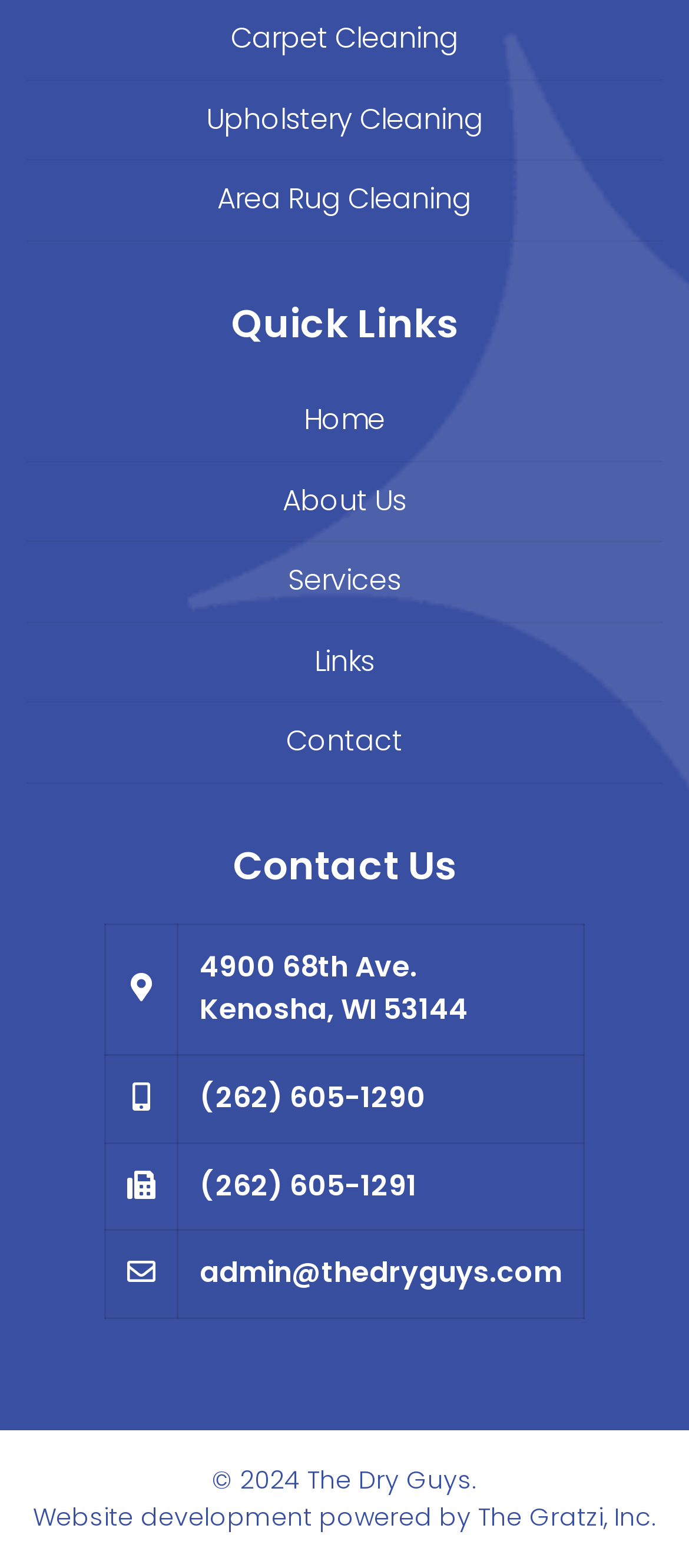Determine the bounding box coordinates for the HTML element described here: "(262) 605-1290".

[0.29, 0.687, 0.618, 0.713]